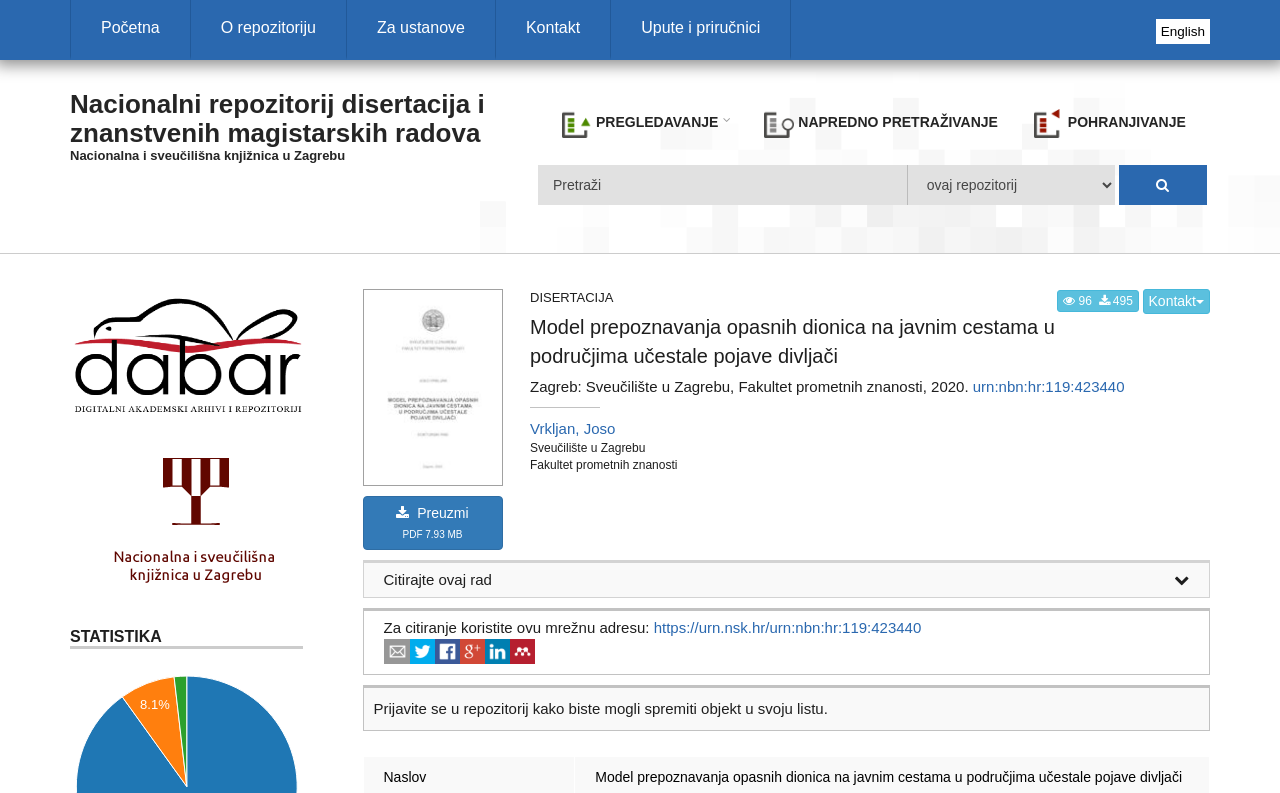Answer in one word or a short phrase: 
How many social media platforms are available for sharing?

5